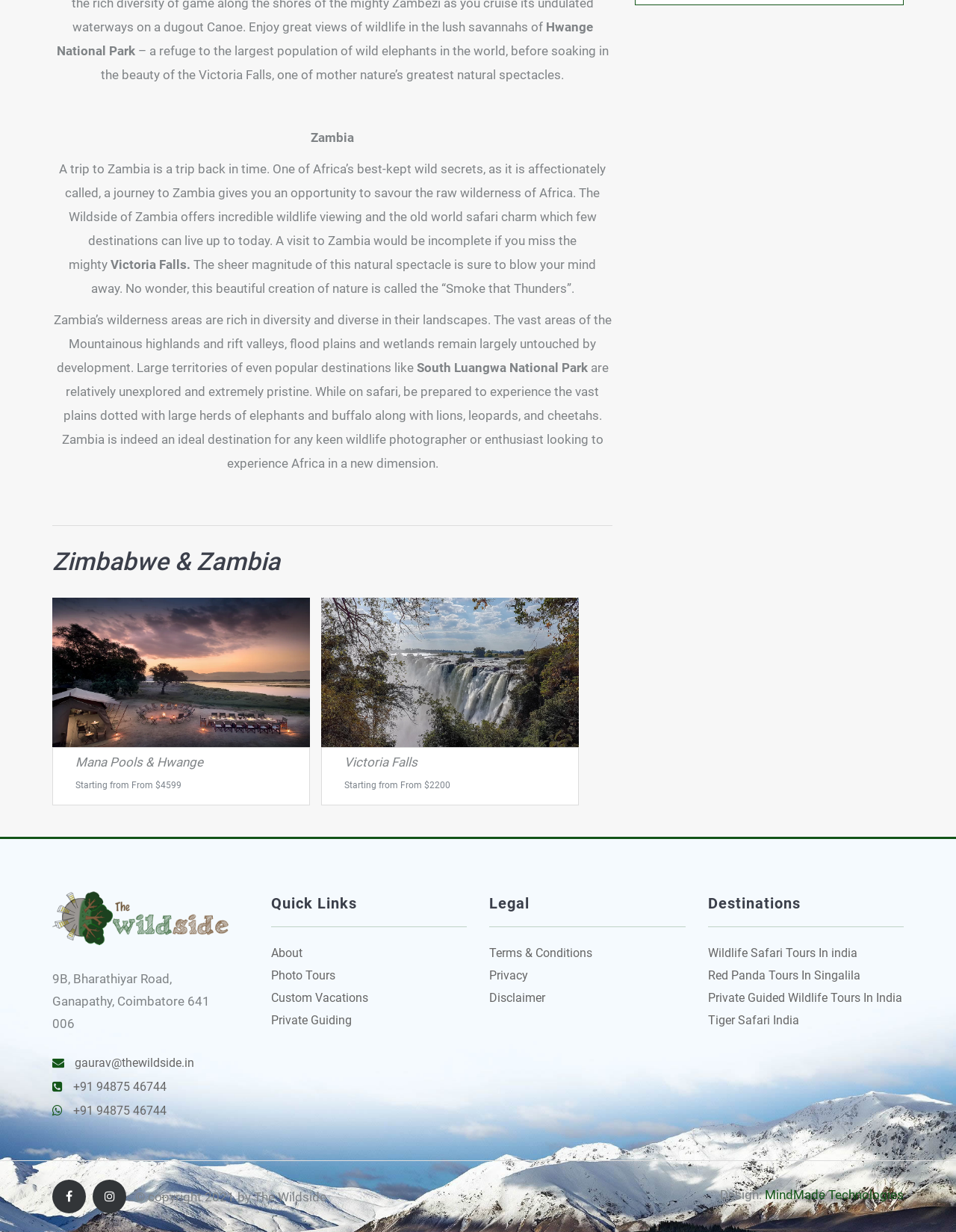What is the name of the natural spectacle described as 'the Smoke that Thunders'?
Refer to the image and provide a one-word or short phrase answer.

Victoria Falls